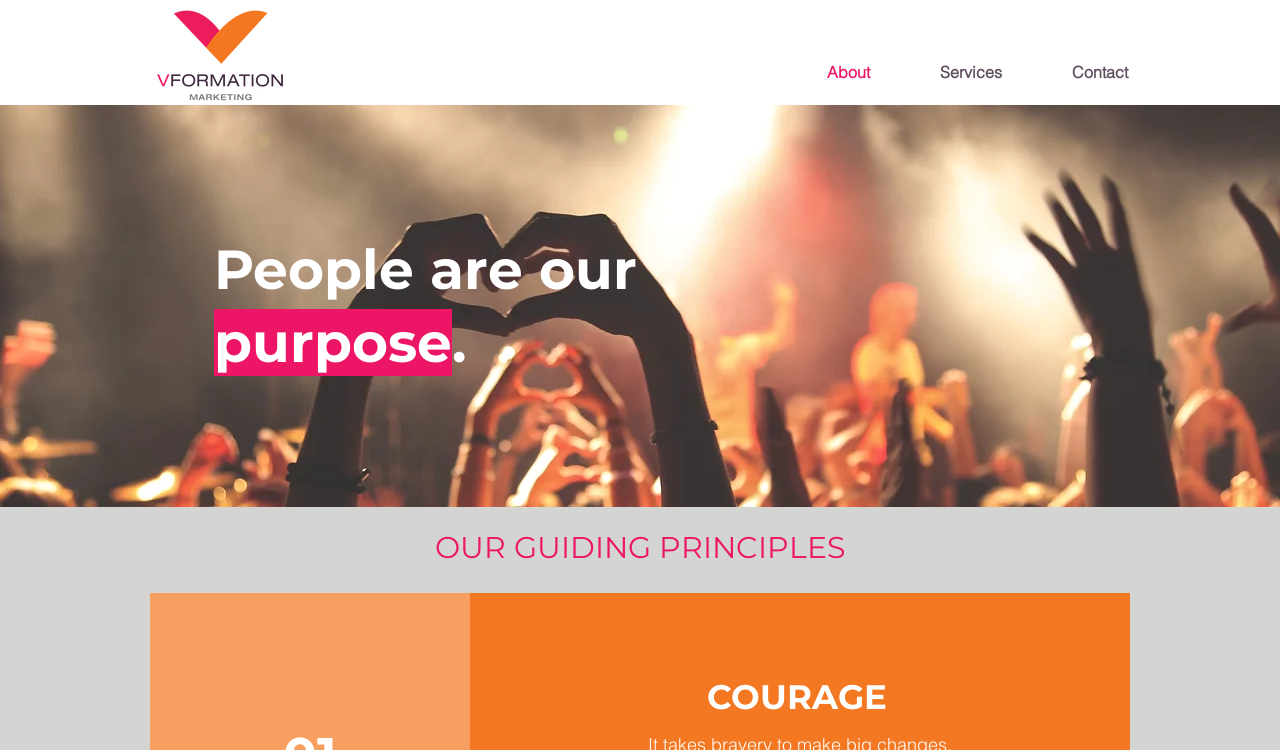Provide a comprehensive description of the webpage.

The webpage is titled "Wholehearted Marketing Solutions | V-Formation Marketing". At the top, there is a navigation menu labeled "Site" that contains three links: "About", "Services", and "Contact", aligned horizontally from left to right. 

To the left of the navigation menu, there is a logo image, "VformationLogo_4Clr_Extra.png". 

Below the navigation menu, there is a prominent heading that reads "People are our purpose." 

Further down, there is another heading that states "OUR GUIDING PRINCIPLES". Below this heading, there is a subheading "COURAGE", which is likely one of the guiding principles mentioned in the meta description.